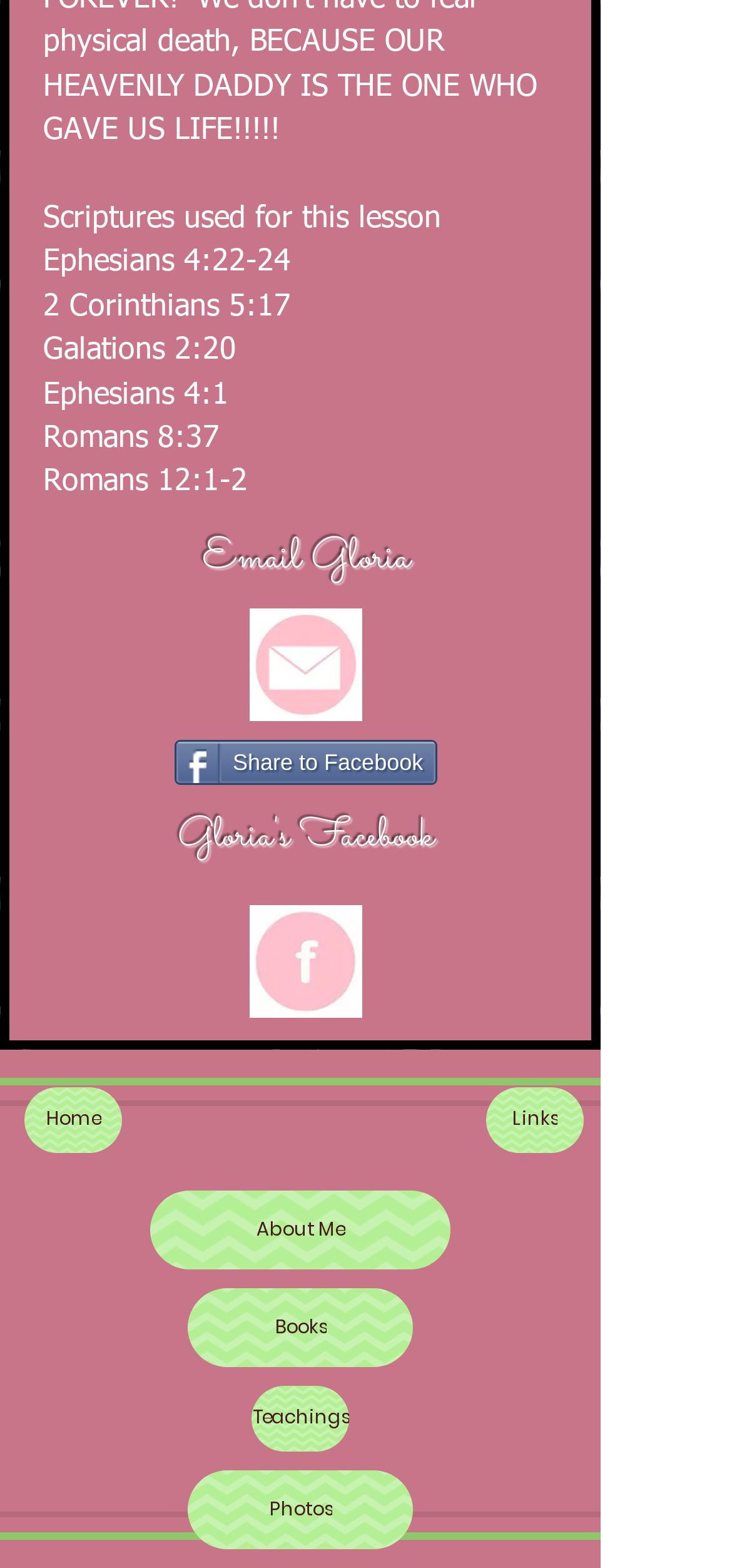Determine the bounding box coordinates of the region that needs to be clicked to achieve the task: "Email Gloria".

[0.059, 0.334, 0.777, 0.376]